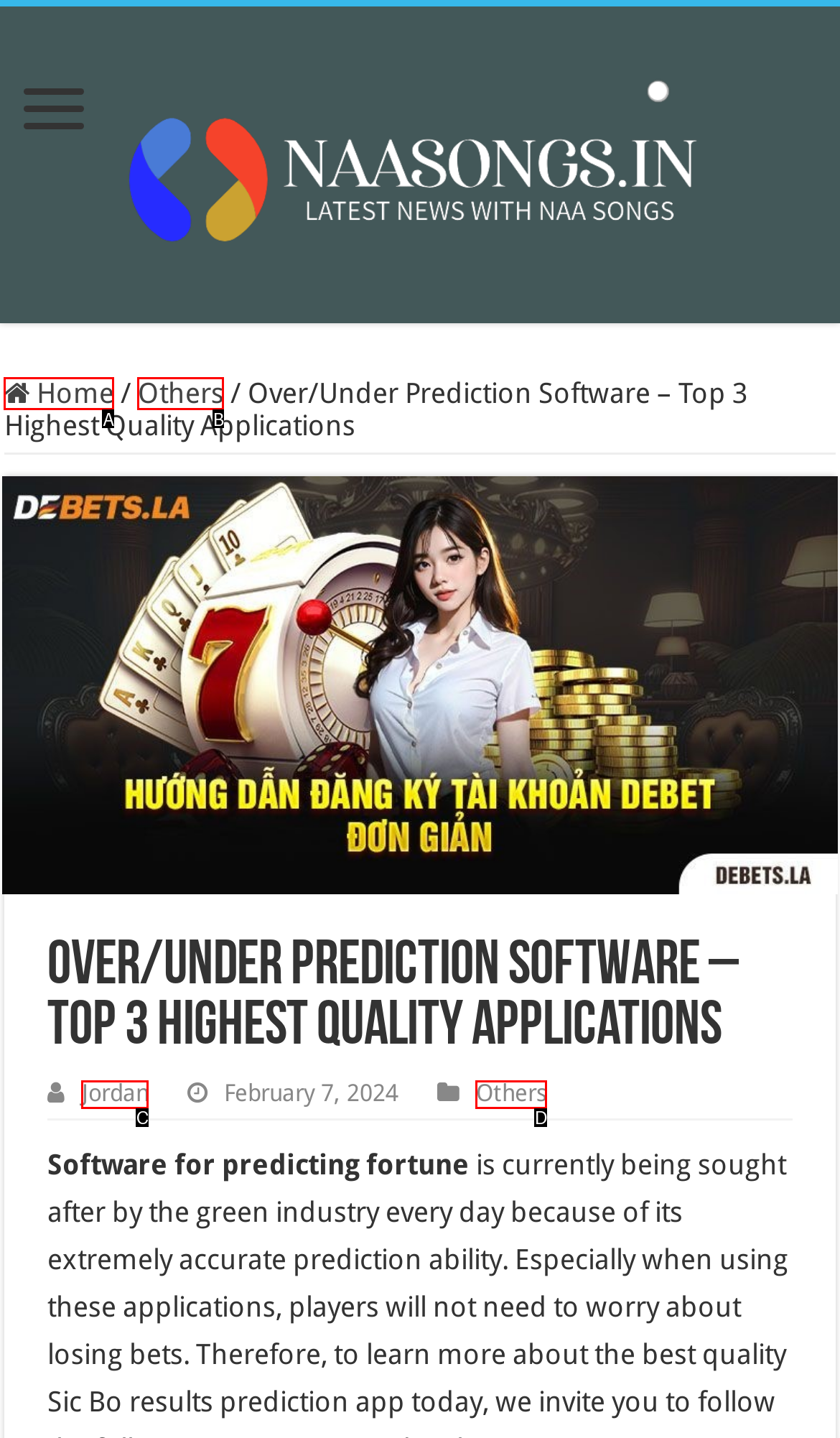Identify the letter that best matches this UI element description: Home
Answer with the letter from the given options.

A